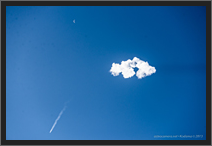Answer the question briefly using a single word or phrase: 
What is visible in the upper section of the image?

A small crescent moon